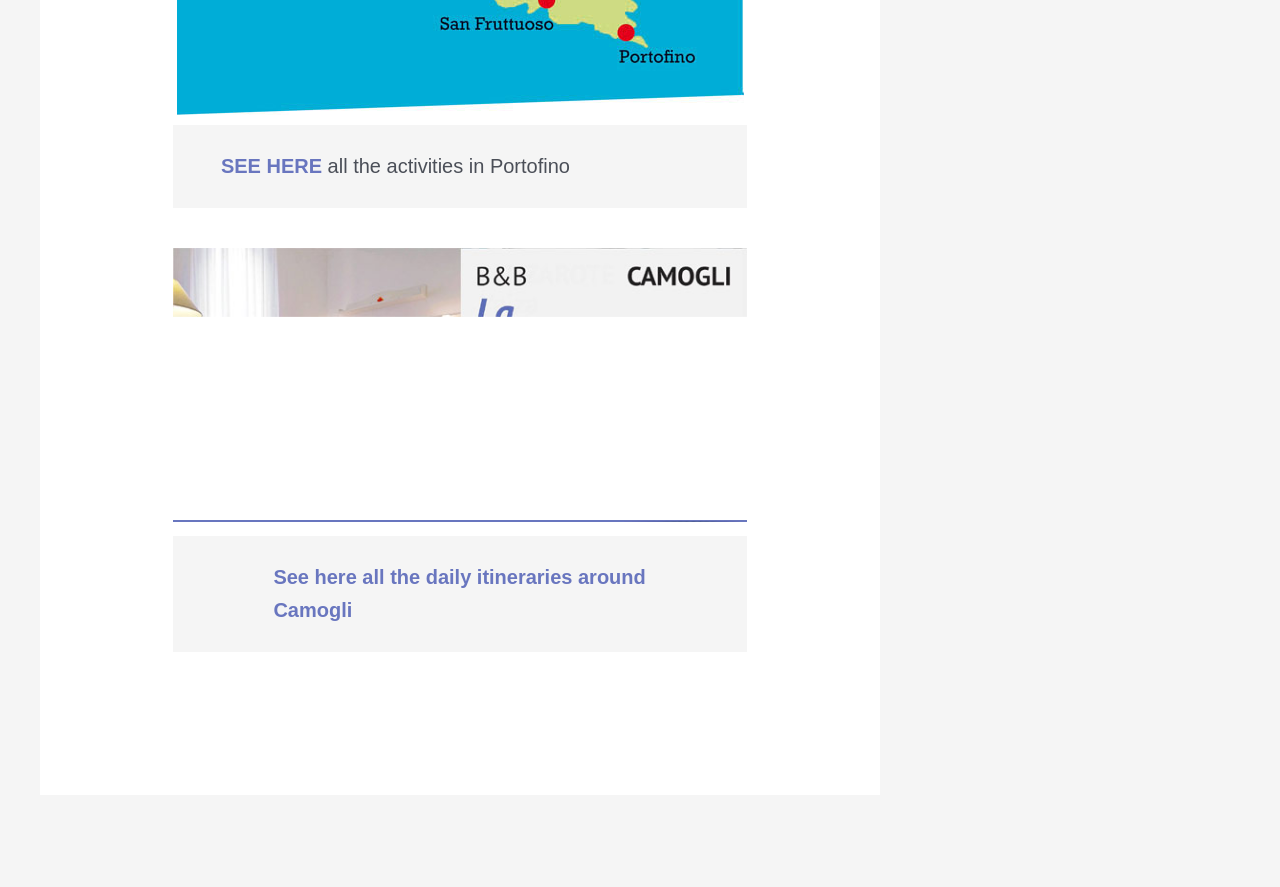What is the text above the first figure?
Refer to the image and provide a one-word or short phrase answer.

all the activities in Portofino